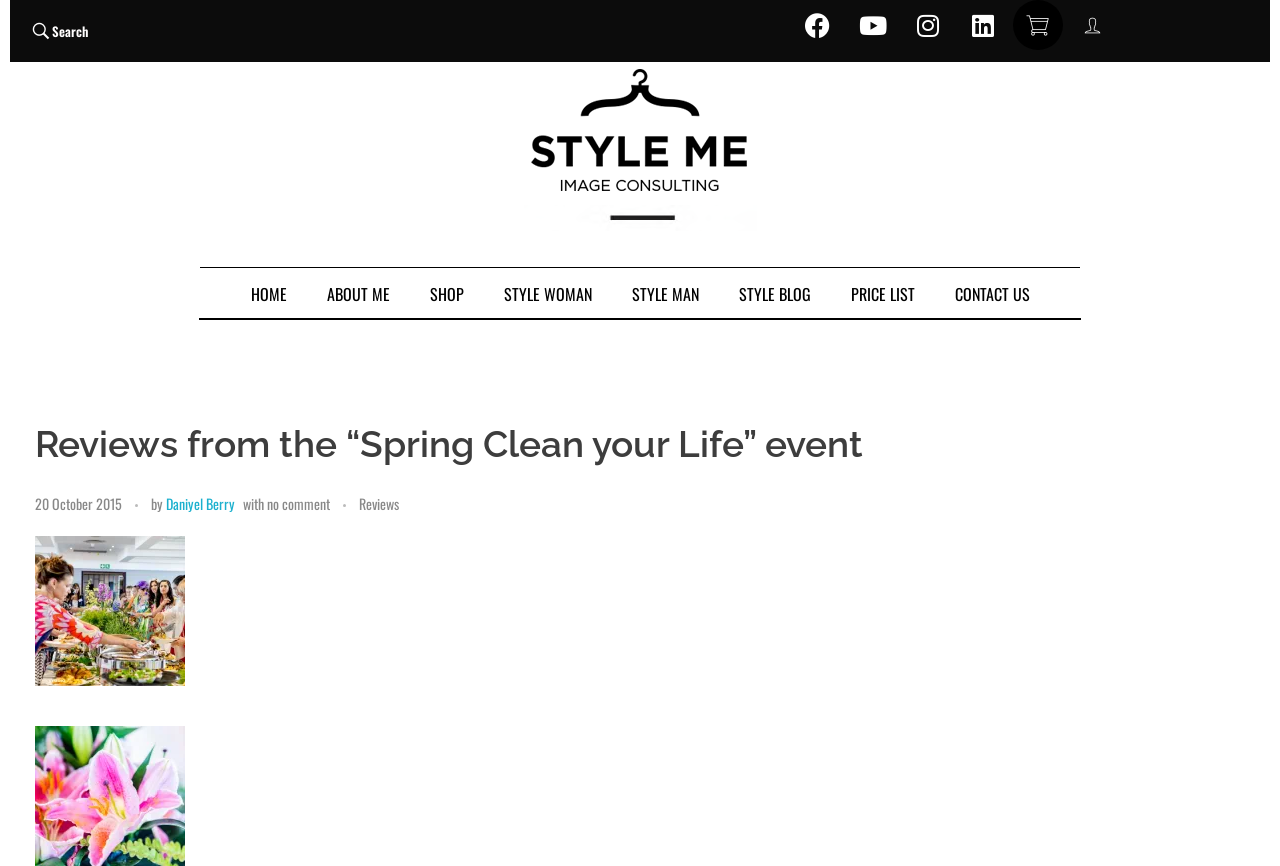Provide the bounding box coordinates for the UI element described in this sentence: "ABOUT ME". The coordinates should be four float values between 0 and 1, i.e., [left, top, right, bottom].

[0.239, 0.313, 0.32, 0.366]